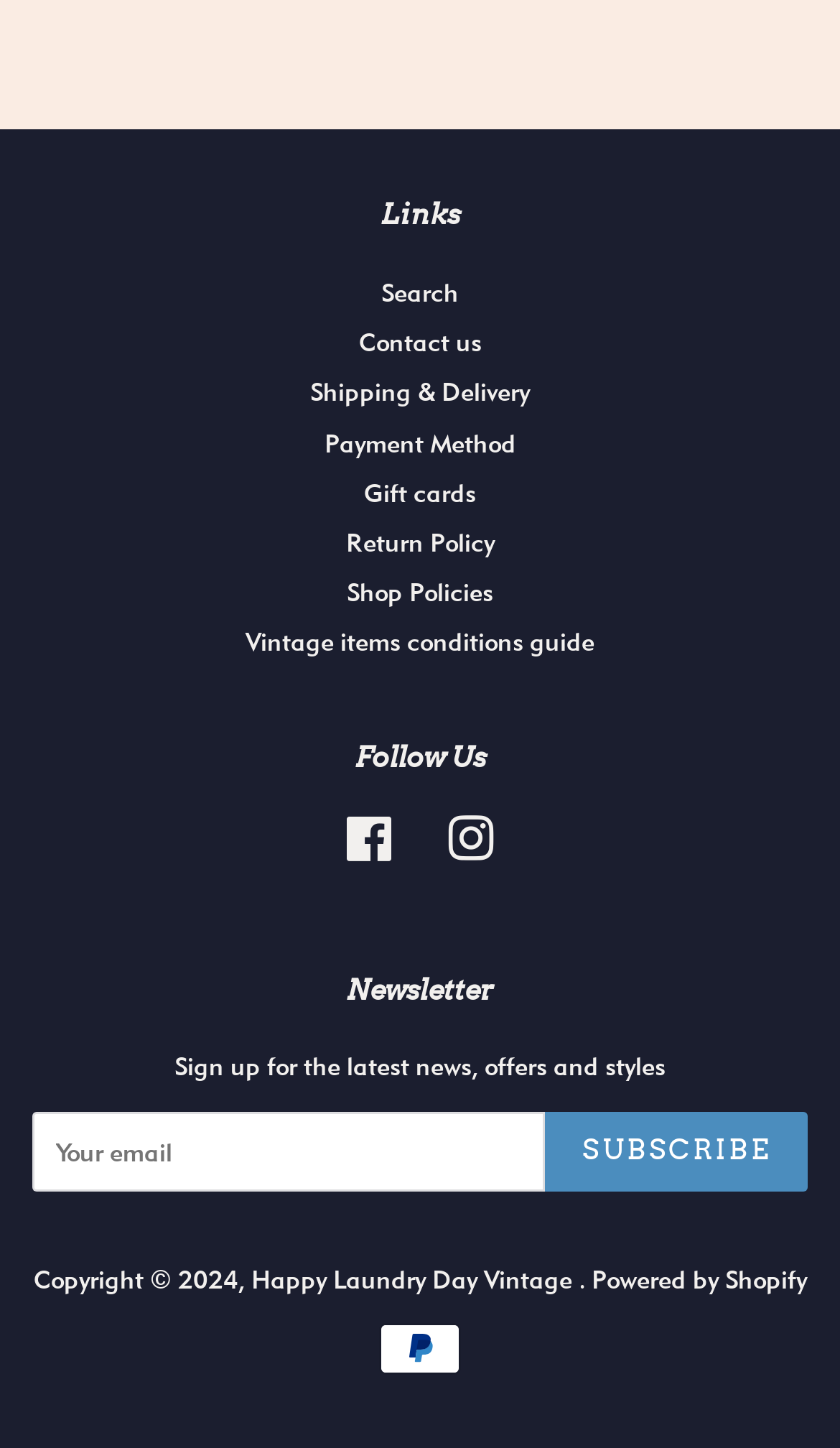Identify the bounding box coordinates of the part that should be clicked to carry out this instruction: "Contact us".

[0.427, 0.225, 0.573, 0.247]